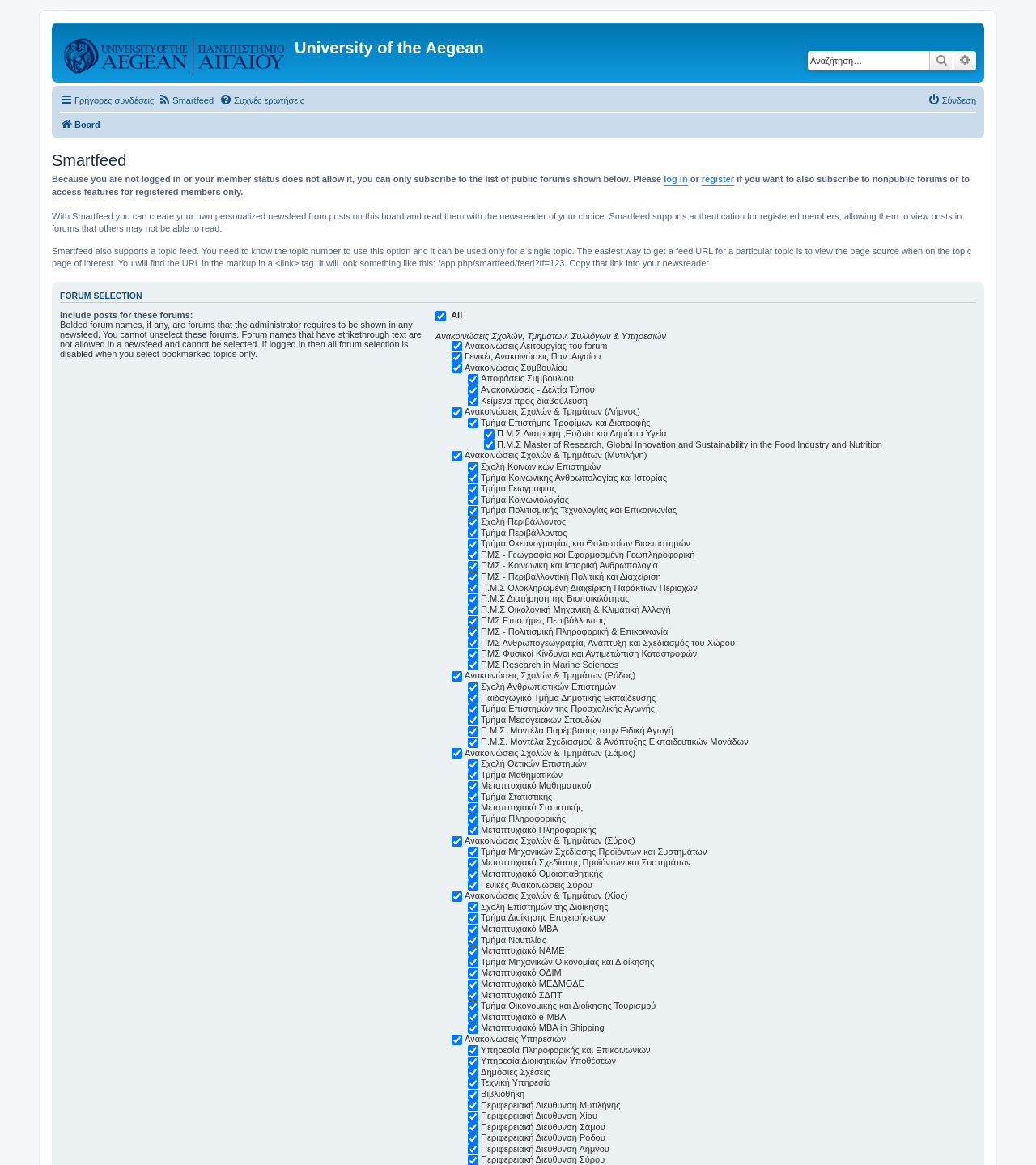Locate the bounding box coordinates of the clickable region necessary to complete the following instruction: "Click on Board". Provide the coordinates in the format of four float numbers between 0 and 1, i.e., [left, top, right, bottom].

[0.054, 0.023, 0.284, 0.067]